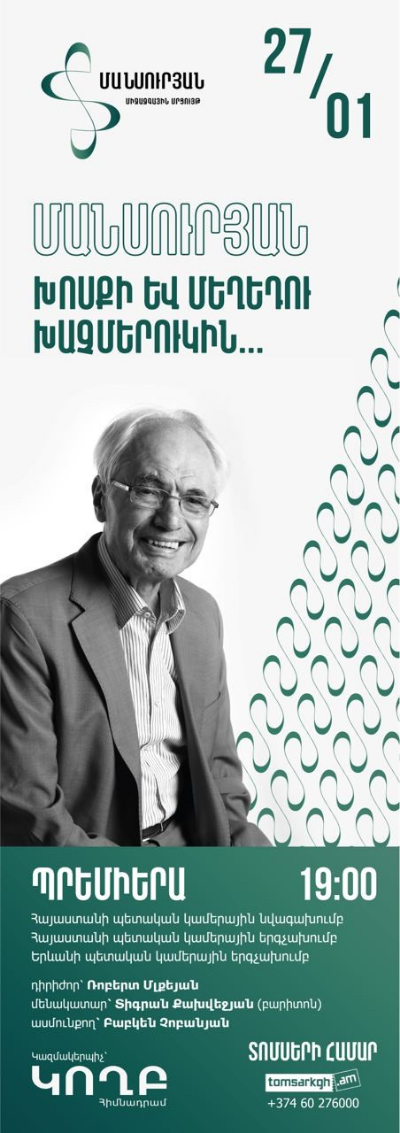What time does the event start?
Using the visual information from the image, give a one-word or short-phrase answer.

19:00